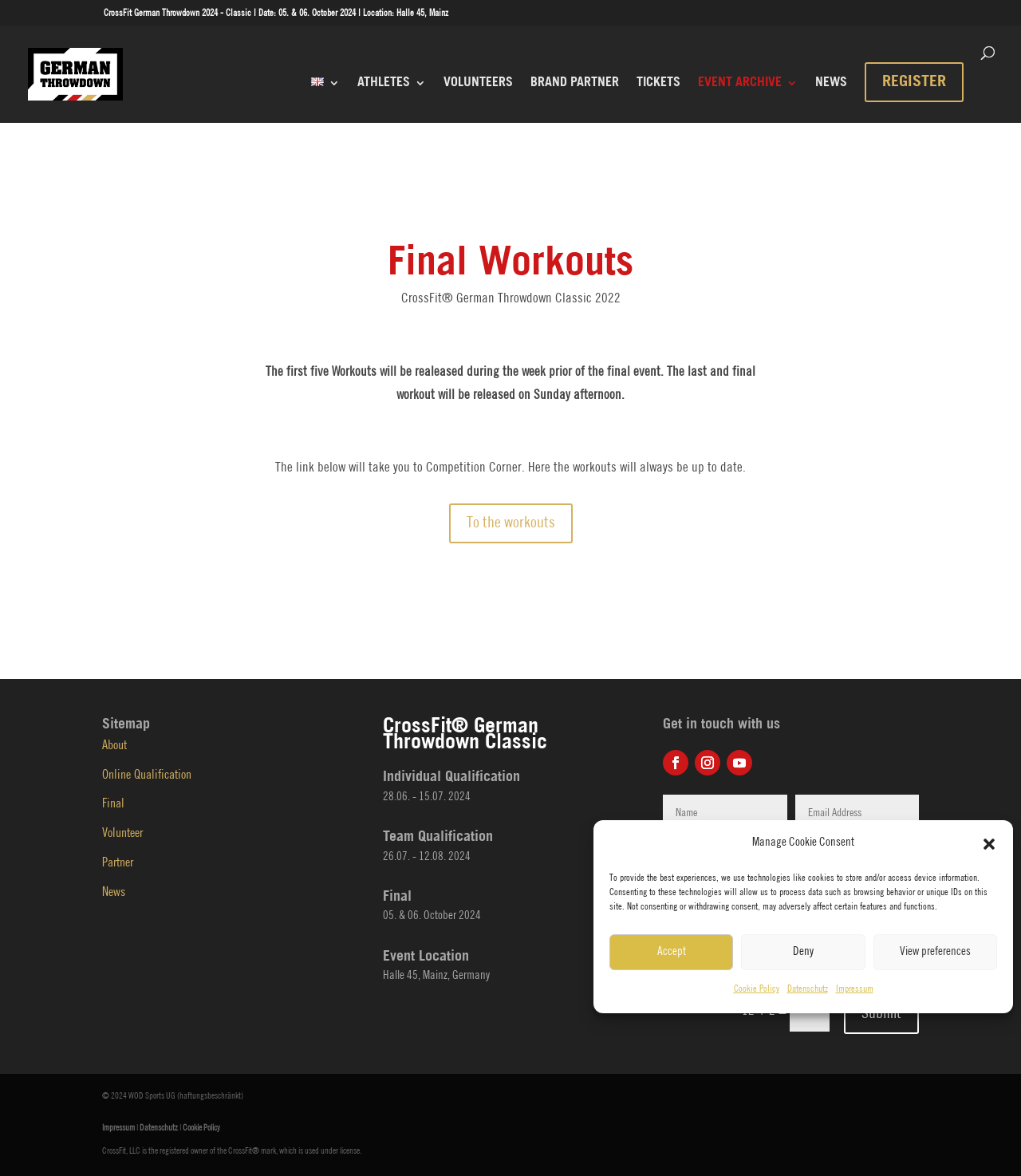Please answer the following question using a single word or phrase: 
What is the purpose of the 'To the workouts 5' link?

To access Competition Corner